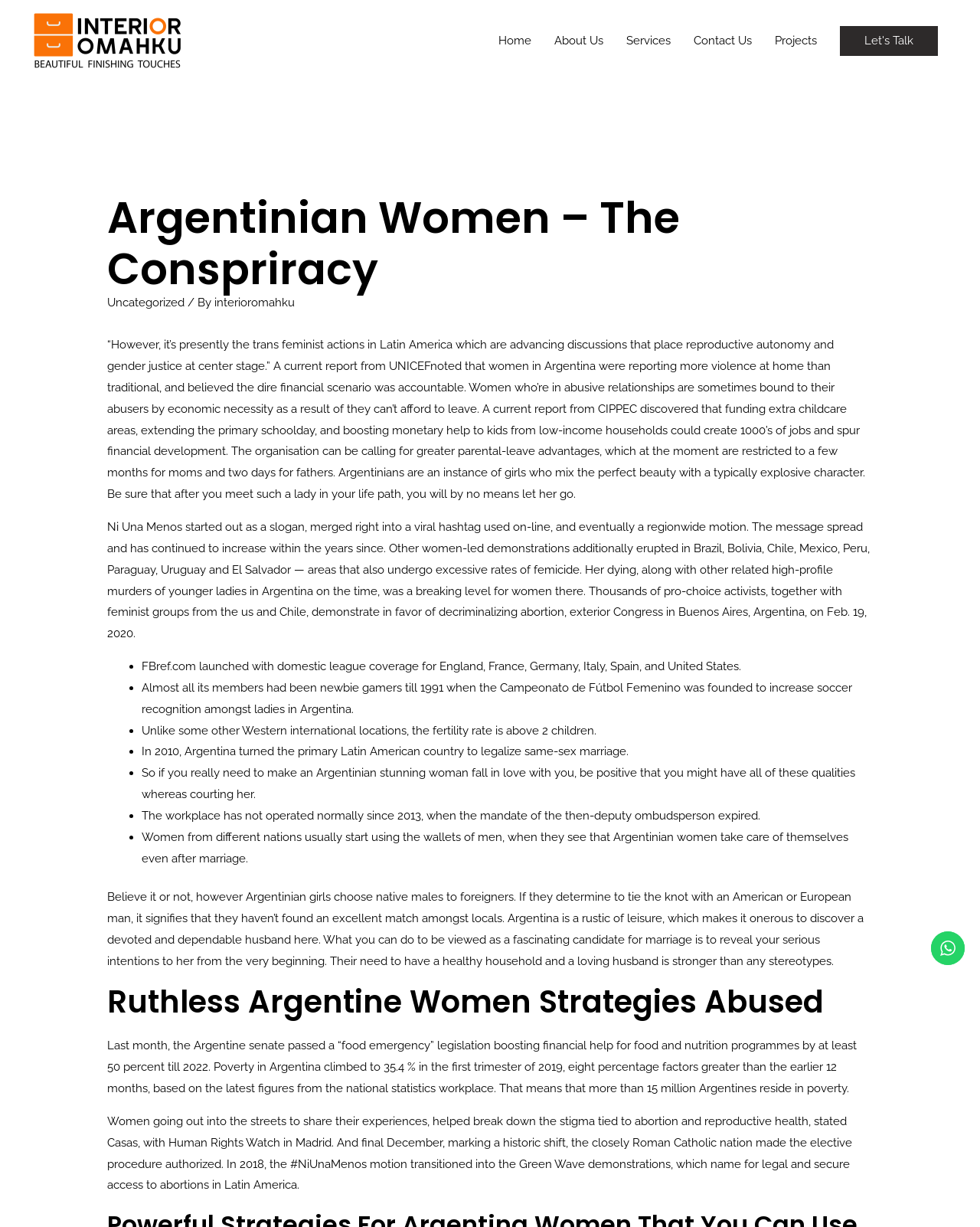Determine the bounding box coordinates of the clickable region to carry out the instruction: "Click on the 'Home' link".

[0.497, 0.014, 0.554, 0.051]